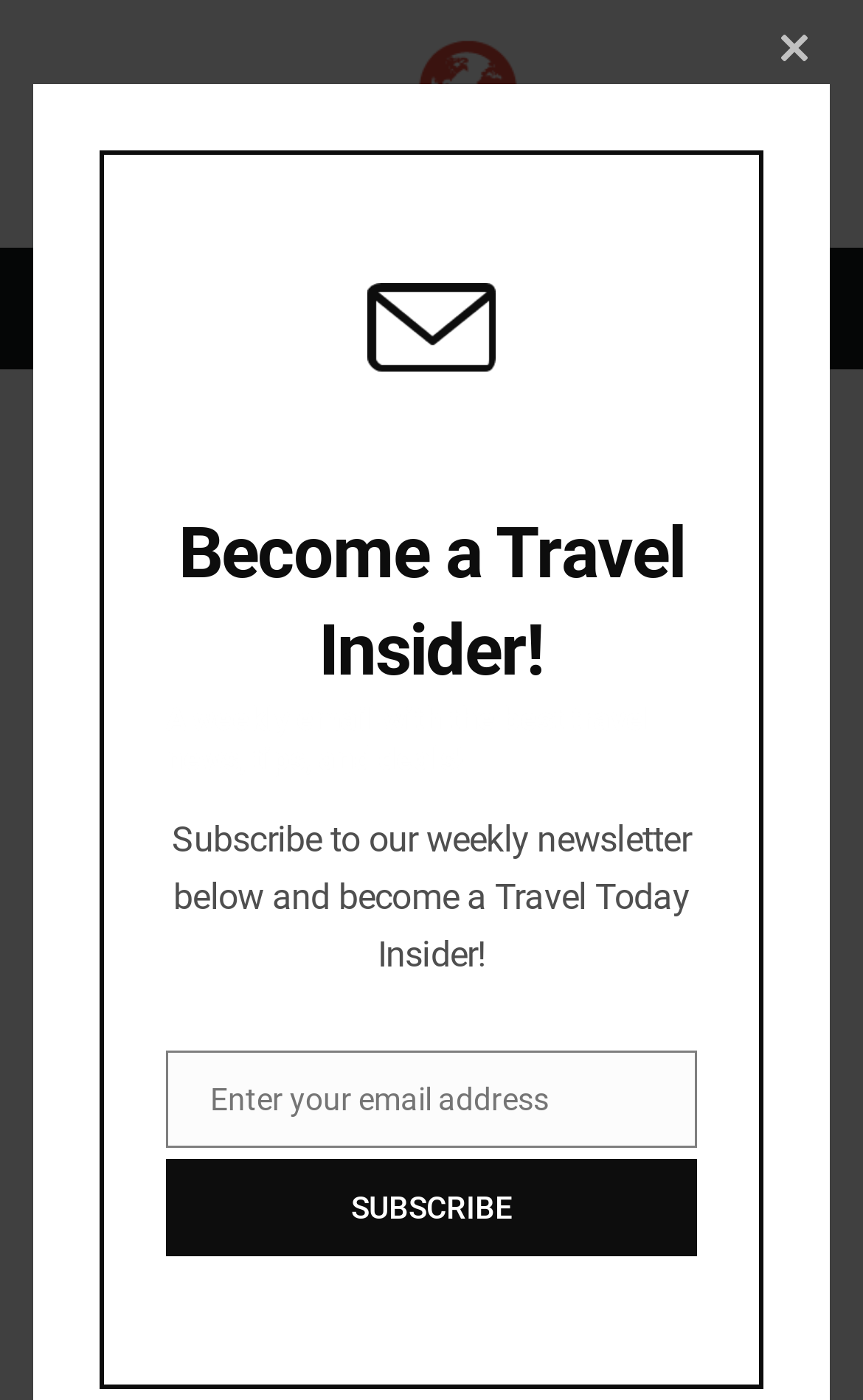What is the image displayed on the webpage?
Please look at the screenshot and answer in one word or a short phrase.

Red Stairs